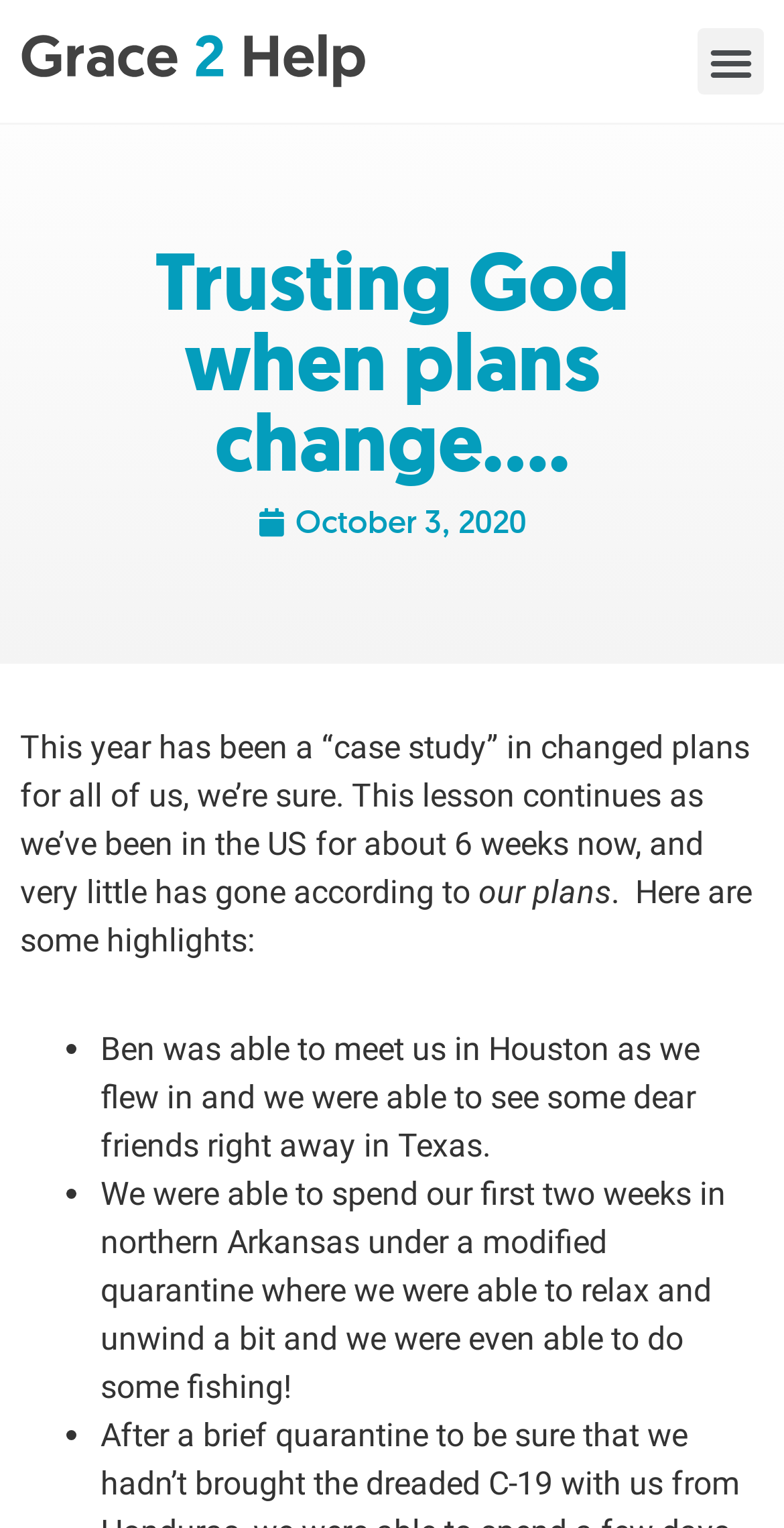What activity did the author do in northern Arkansas?
Identify the answer in the screenshot and reply with a single word or phrase.

fishing